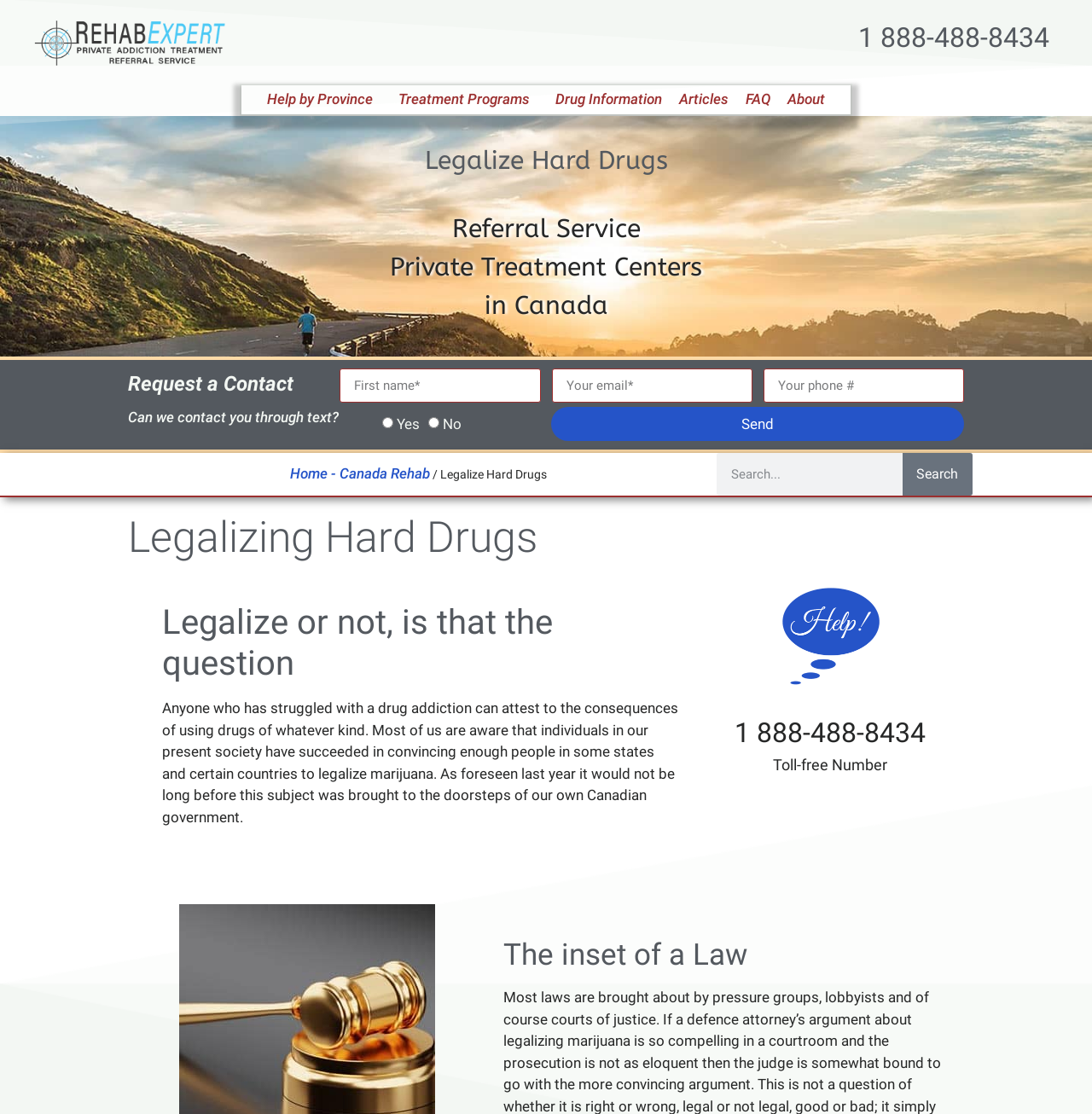Please find and give the text of the main heading on the webpage.

Legalize Hard Drugs